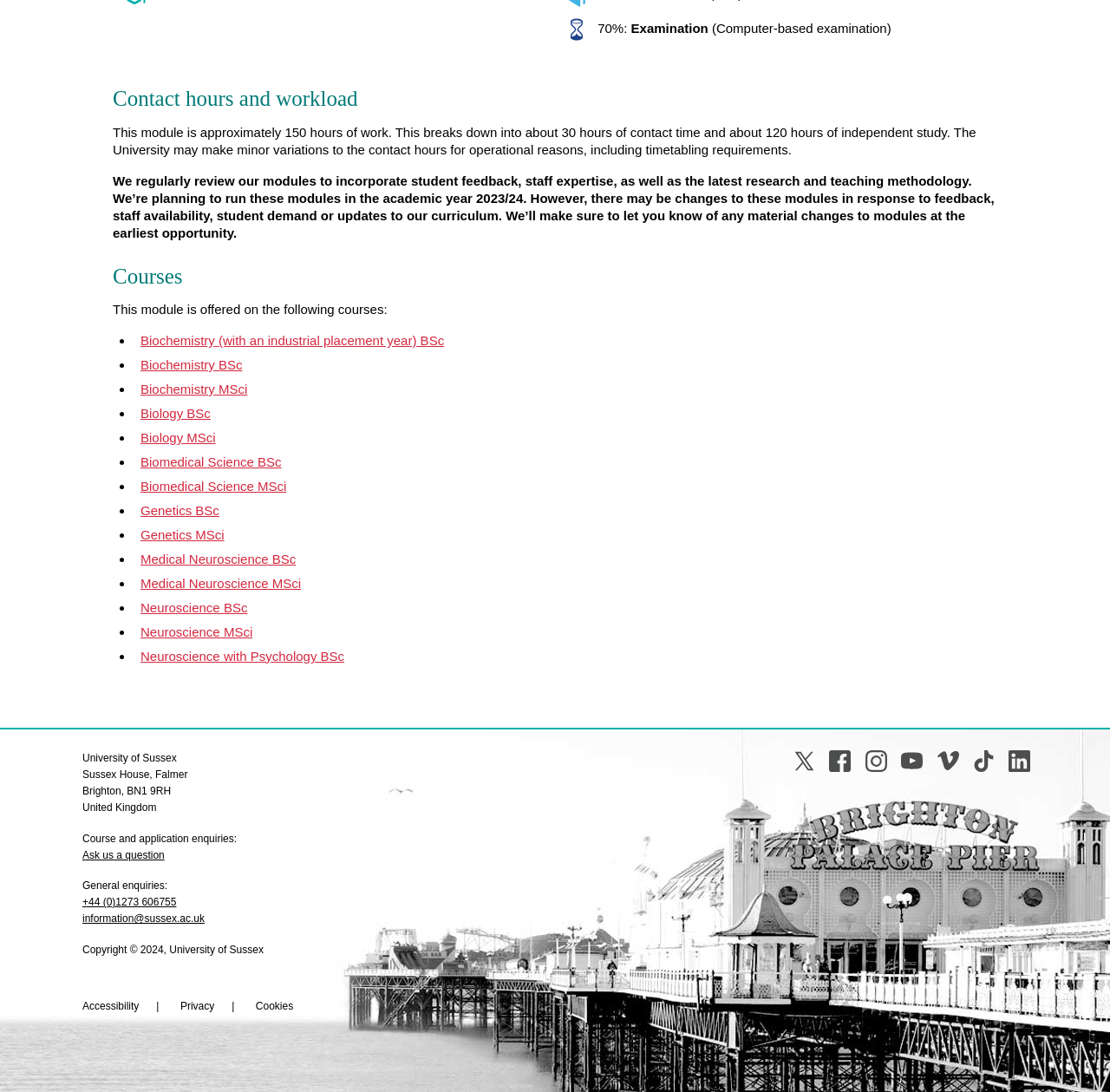Locate the coordinates of the bounding box for the clickable region that fulfills this instruction: "Ask us a question".

[0.074, 0.777, 0.148, 0.789]